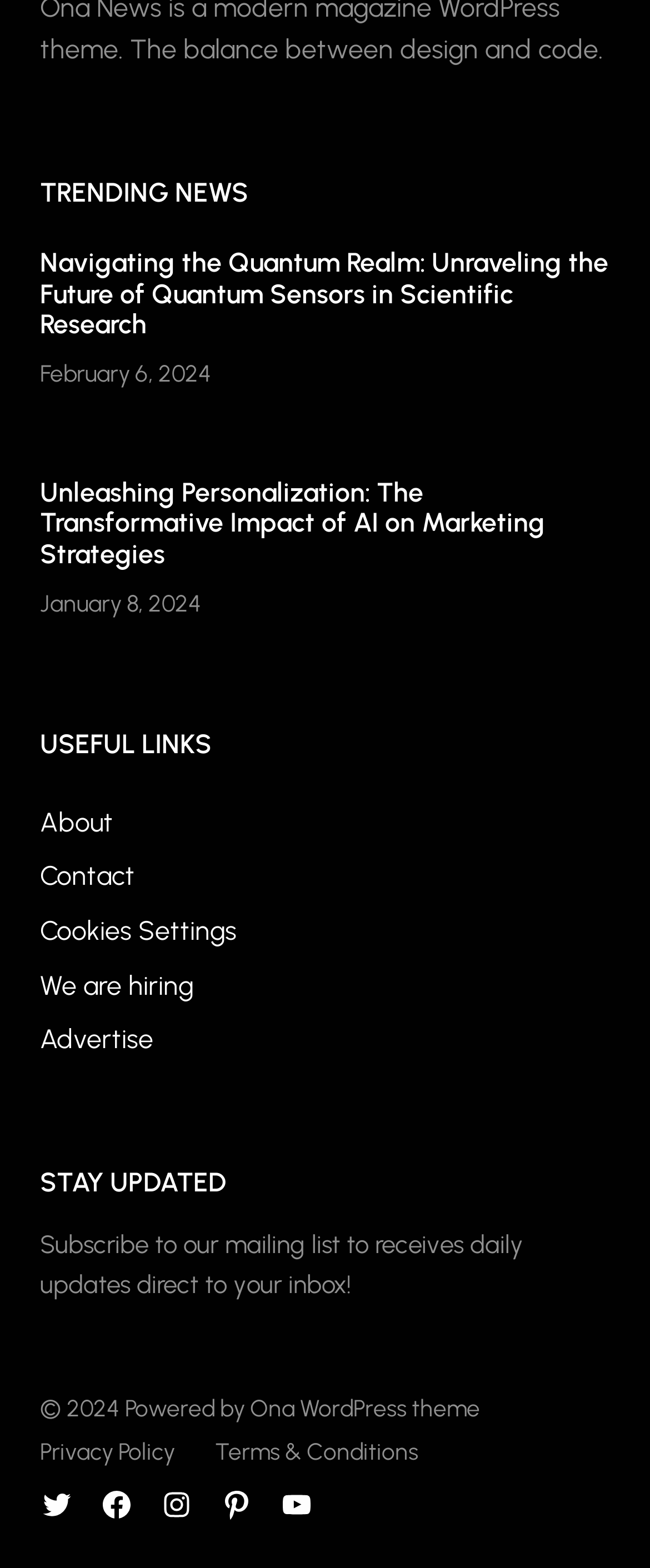Please predict the bounding box coordinates of the element's region where a click is necessary to complete the following instruction: "Read about Navigating the Quantum Realm". The coordinates should be represented by four float numbers between 0 and 1, i.e., [left, top, right, bottom].

[0.062, 0.158, 0.936, 0.217]